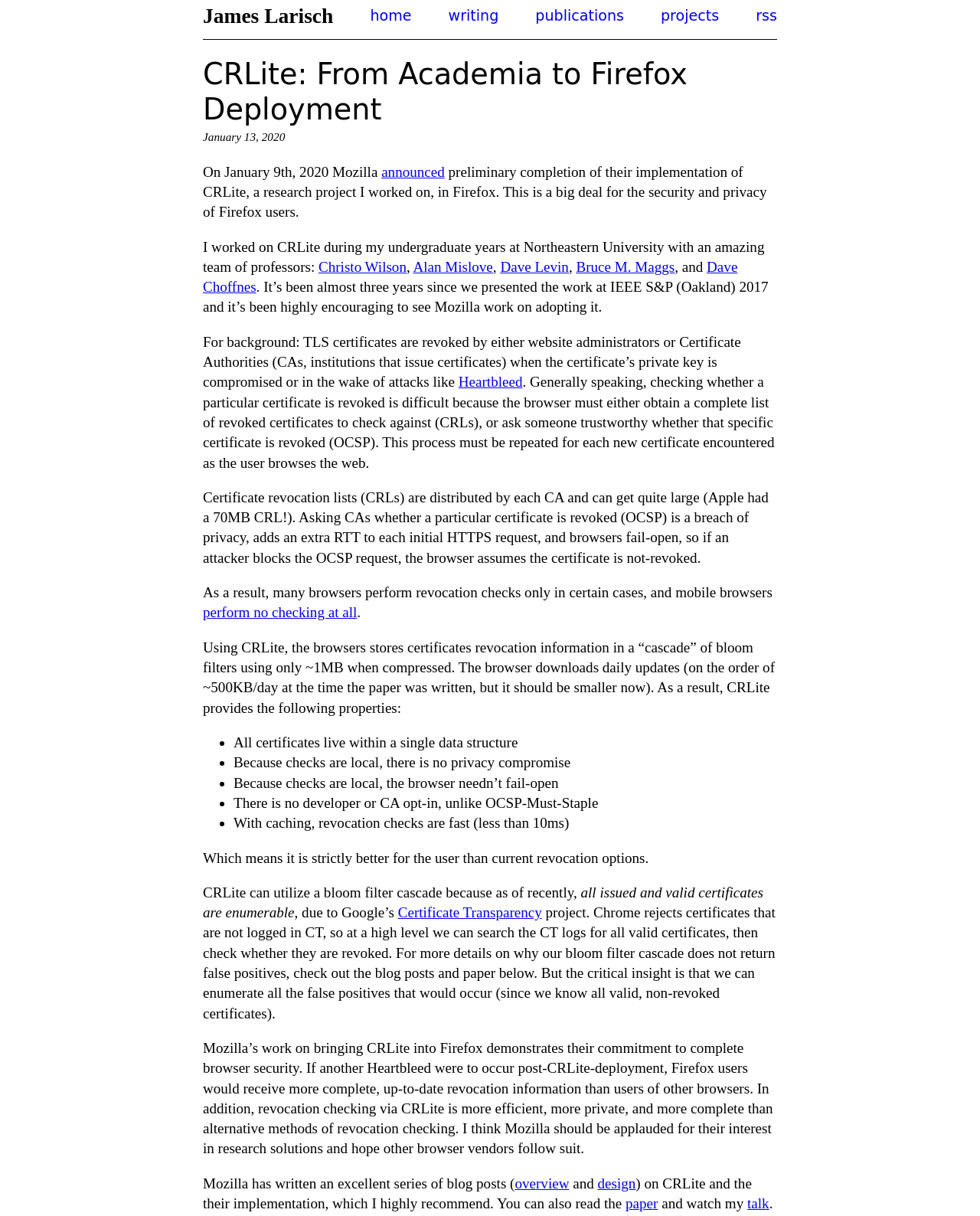Can you determine the bounding box coordinates of the area that needs to be clicked to fulfill the following instruction: "read the 'CRLite: From Academia to Firefox Deployment' heading"?

[0.207, 0.047, 0.793, 0.105]